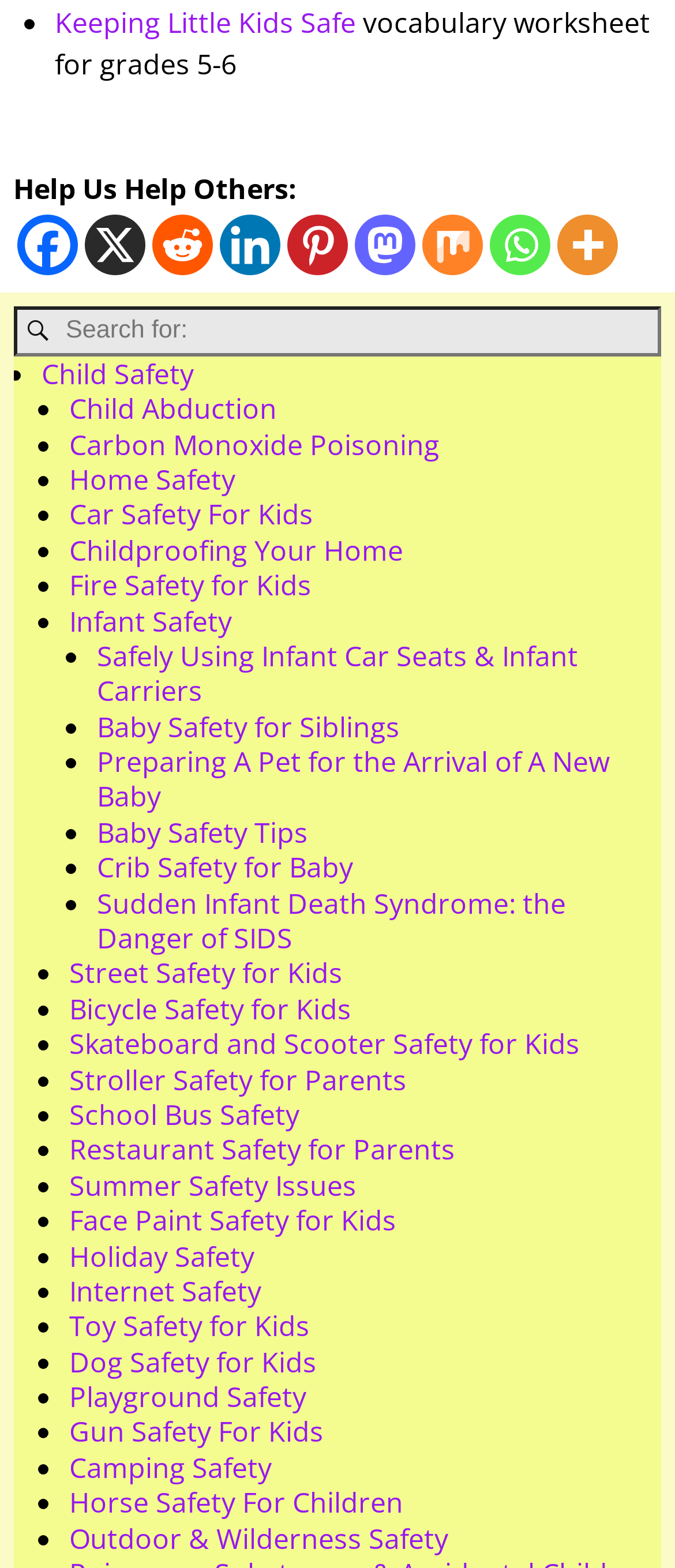Please identify the bounding box coordinates of where to click in order to follow the instruction: "Click on Child Safety".

[0.062, 0.226, 0.287, 0.25]